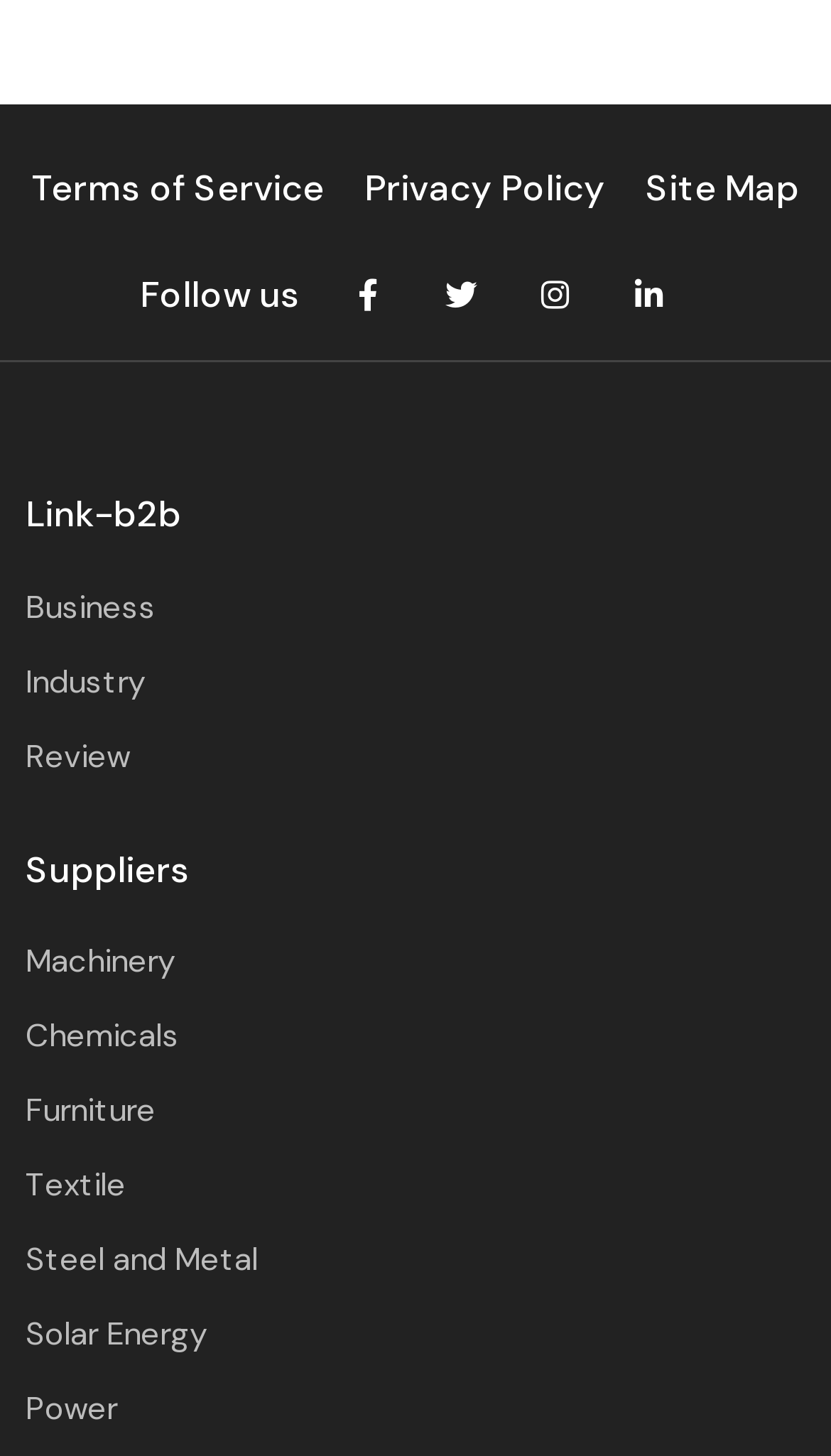How many social media links are there?
Can you provide an in-depth and detailed response to the question?

I counted the number of links with Unicode characters representing social media icons, such as '', '', '', and ''. There are four social media links.